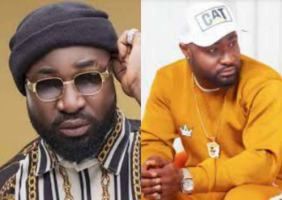What is Harrysong showcasing in this image?
Use the information from the image to give a detailed answer to the question.

The image presents Harrysong in two different styles, one on the left and one on the right, which highlights his versatility in fashion and emphasizes his charismatic persona as a prominent figure in the entertainment industry.